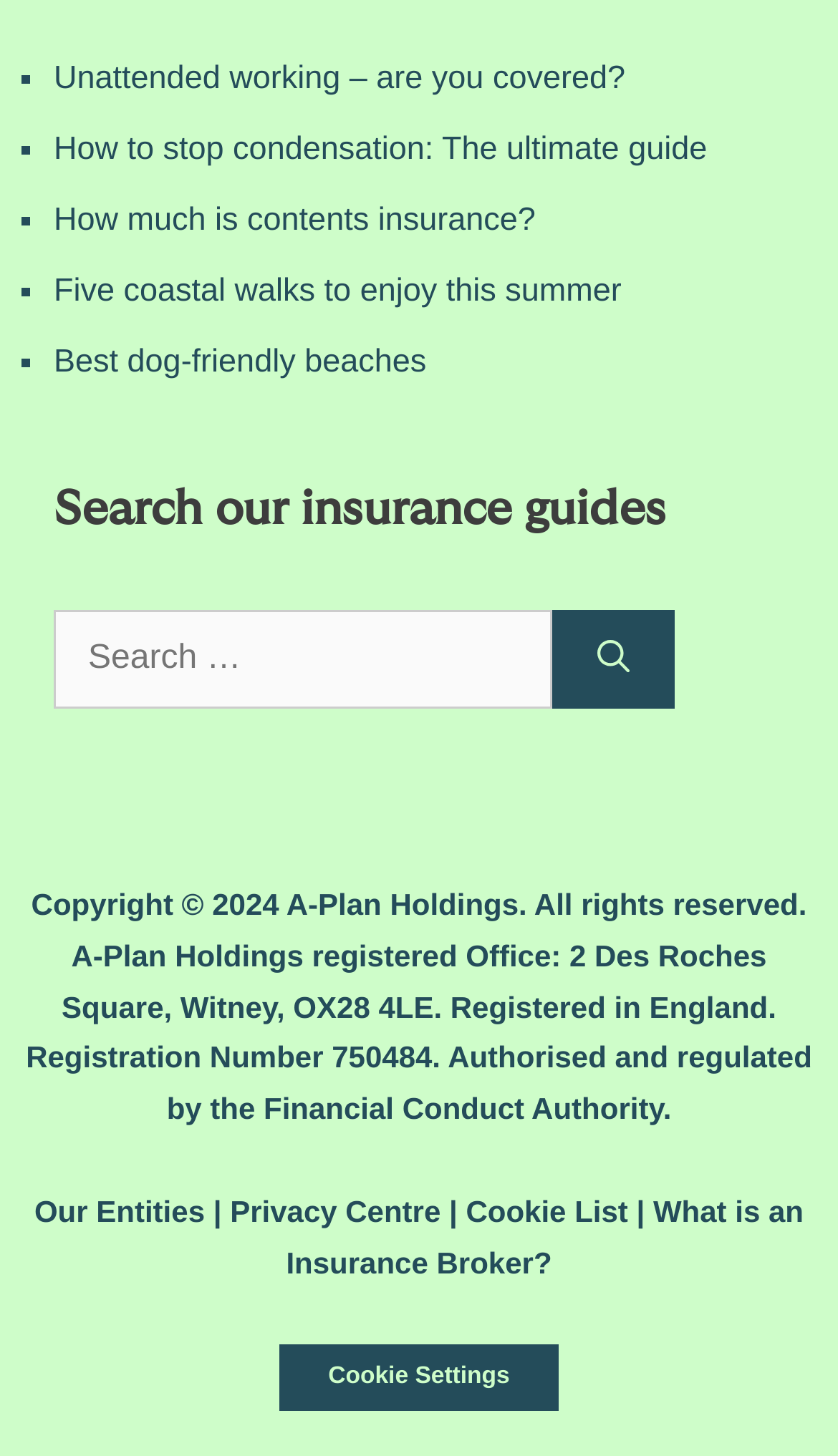Identify the bounding box coordinates of the region I need to click to complete this instruction: "Search for insurance guides".

[0.064, 0.419, 0.659, 0.487]